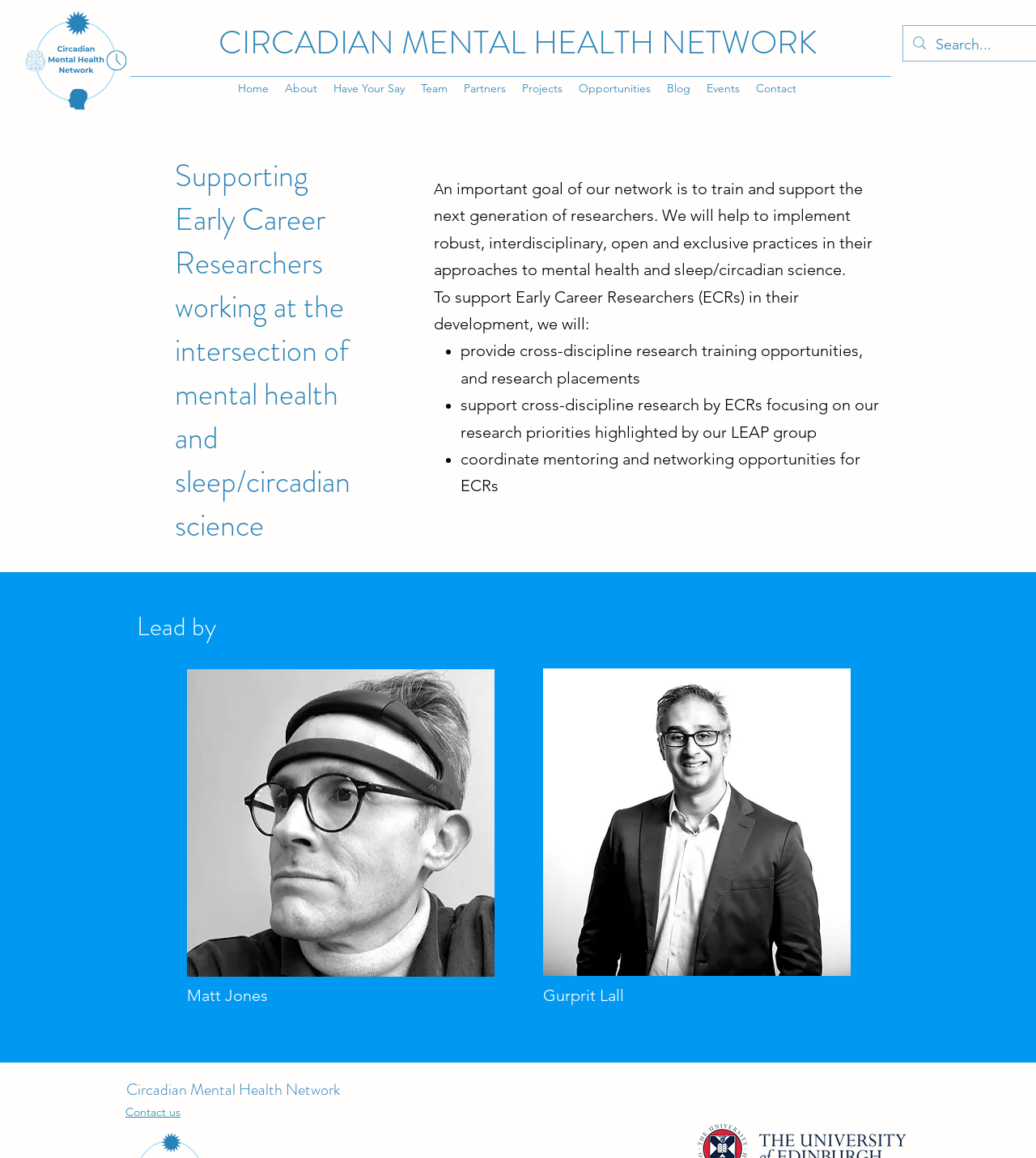How many leaders are mentioned on the webpage?
Examine the image and provide an in-depth answer to the question.

The leaders are mentioned in the section 'Lead by' with their names and images. There are two leaders mentioned, Matt Jones and Gurprit Lall, with their corresponding images and names.